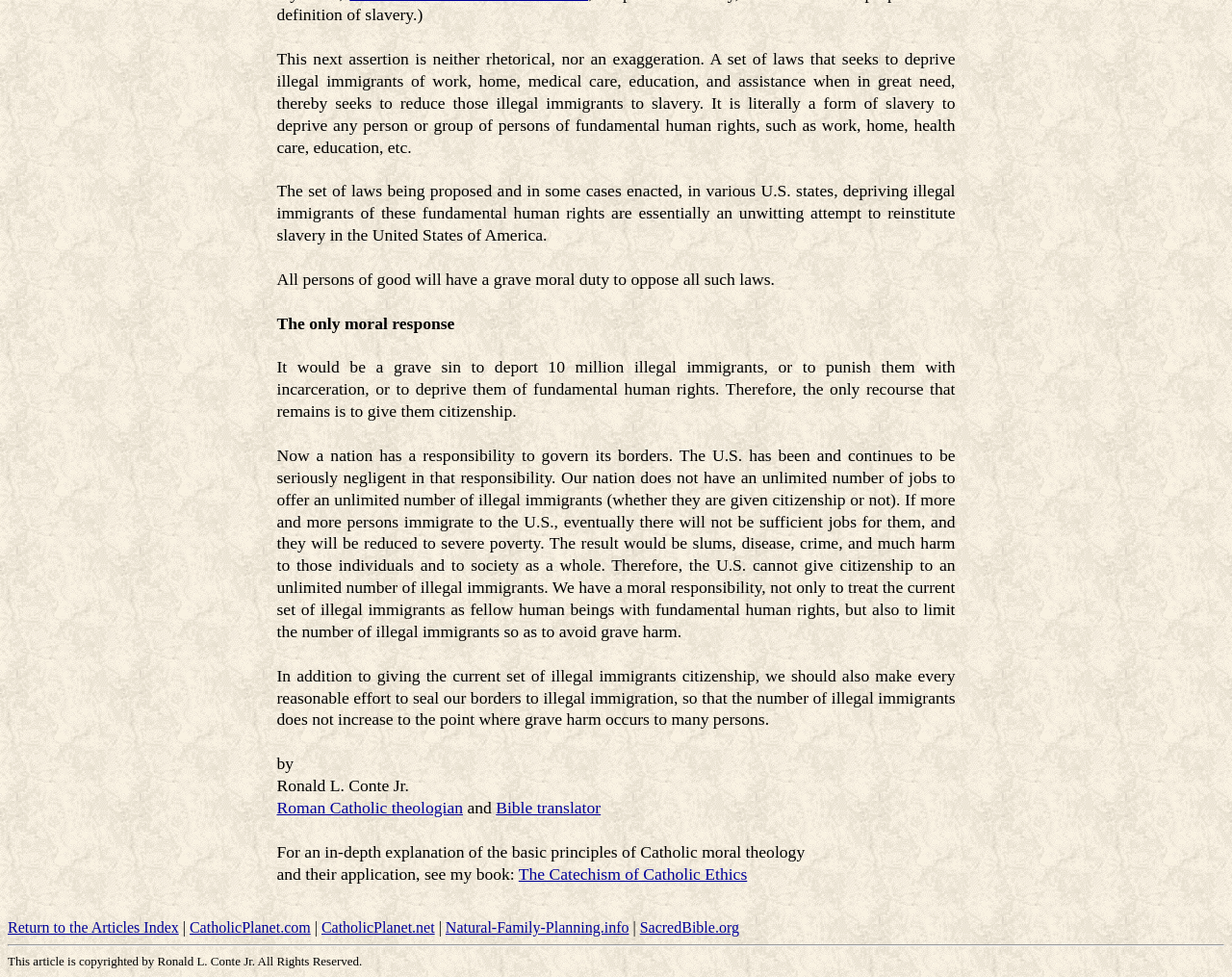Show the bounding box coordinates of the element that should be clicked to complete the task: "Read more about the Catechism of Catholic Ethics".

[0.421, 0.884, 0.606, 0.904]